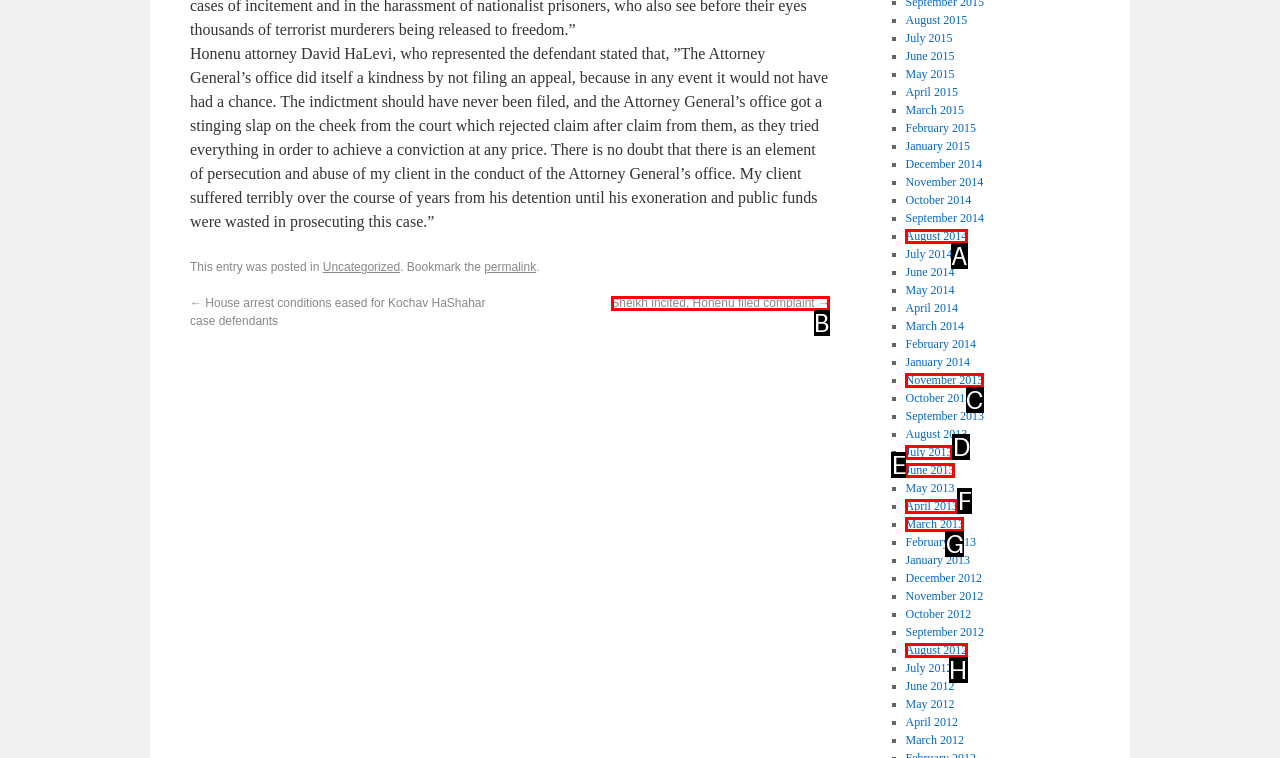Determine which HTML element should be clicked for this task: Go to the next page
Provide the option's letter from the available choices.

B